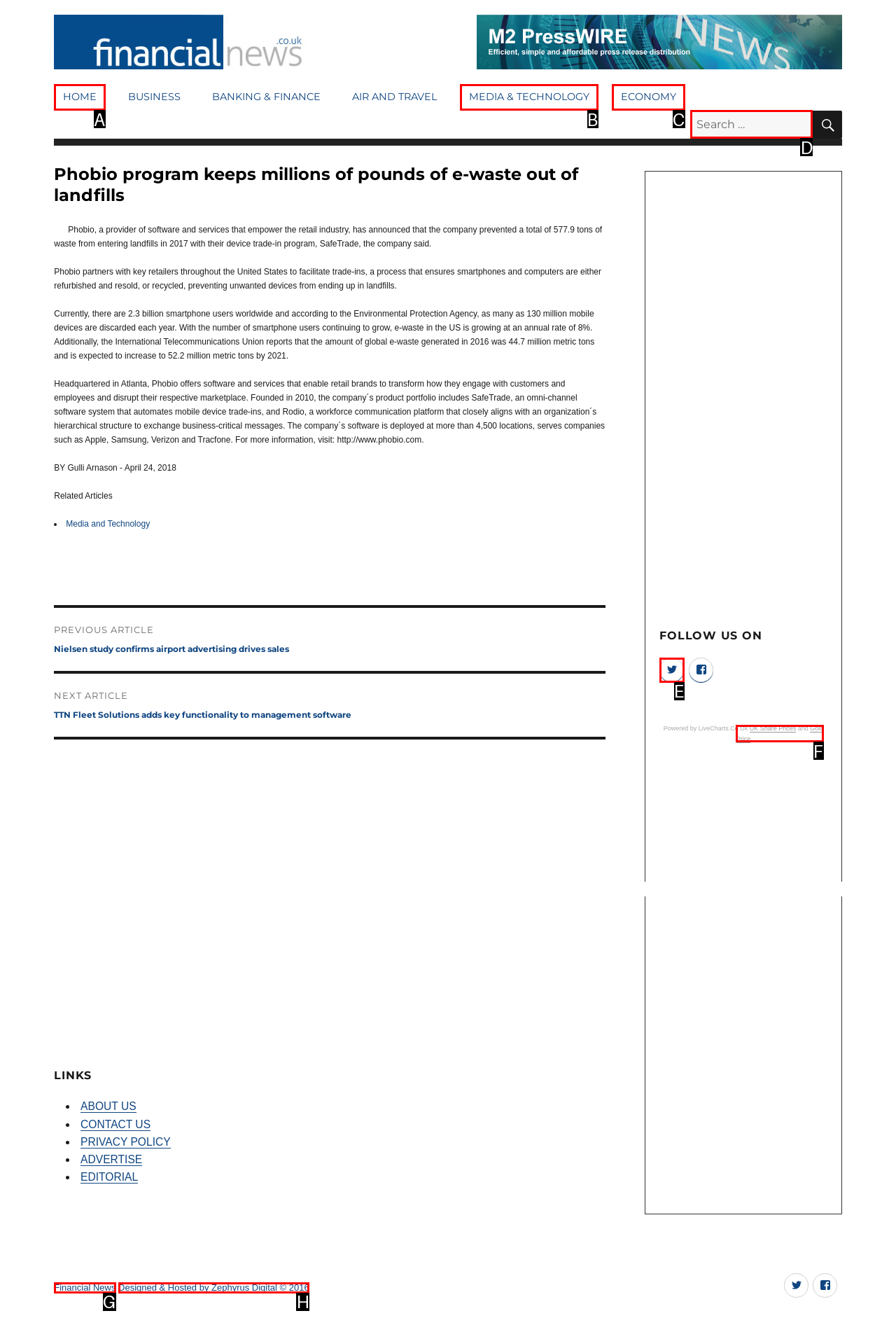What option should you select to complete this task: Search for something? Indicate your answer by providing the letter only.

D